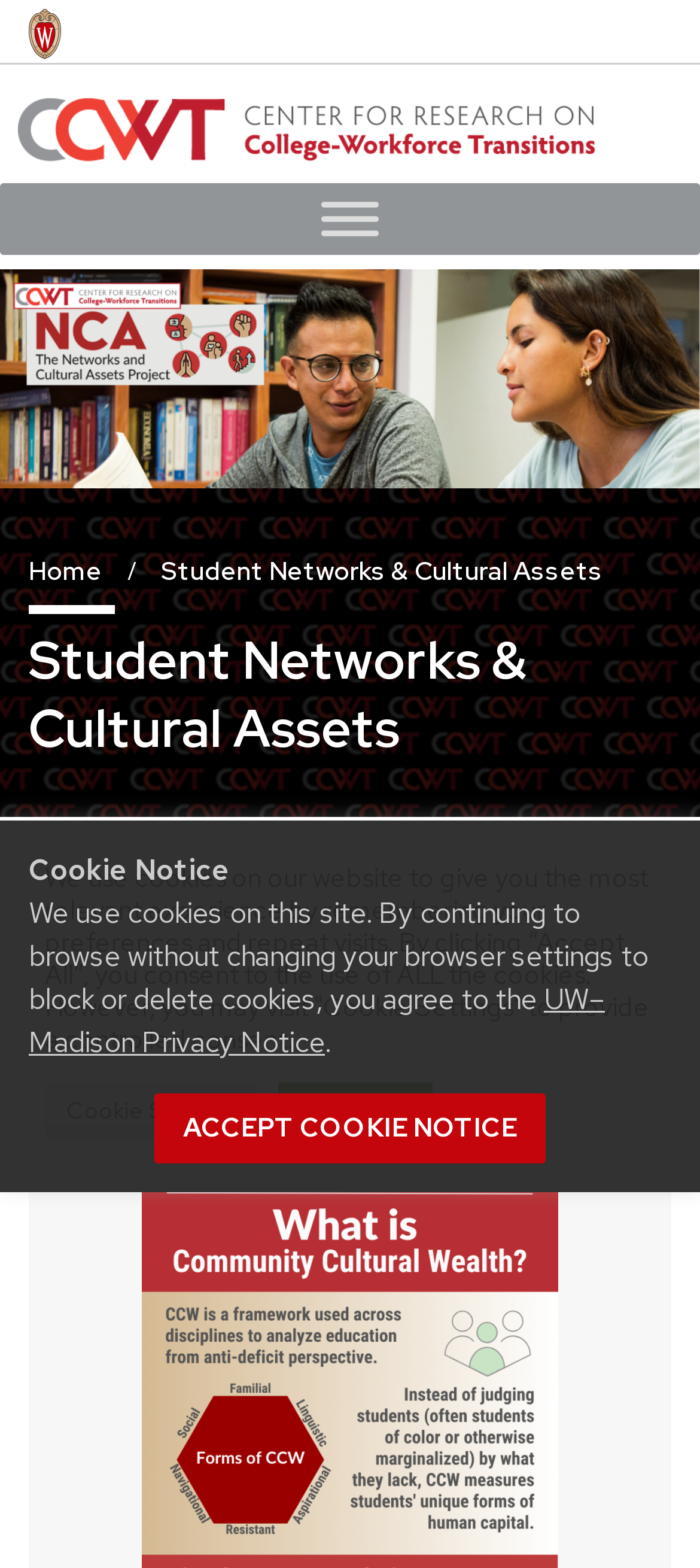Please identify the bounding box coordinates of the area I need to click to accomplish the following instruction: "Click the University of Wisconsin Madison home page link".

[0.041, 0.0, 0.087, 0.04]